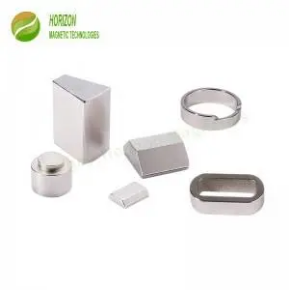What are the shapes of the Neodymium magnets?
Please answer the question with as much detail and depth as you can.

The image showcases a variety of Neodymium precision magnets, characterized by their robust design and shiny metallic finish, and seen here are different shapes including a rectangular block, a cylindrical magnet, a disc shape, and an oblong form, demonstrating the versatility of these magnets for various applications.